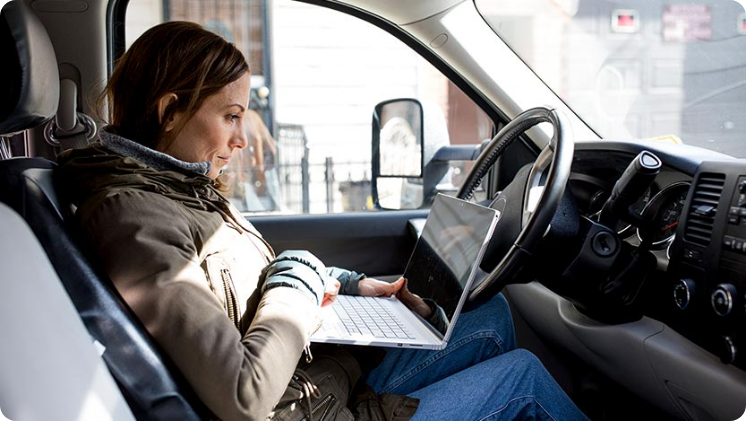Provide an in-depth description of the image you see.

In this image, a woman sits comfortably in the driver’s seat of an SUV, deeply engaged in her work on a laptop. Dressed in a warm jacket, she holds the computer in her lap, indicating a lifestyle of flexibility and mobility. The scene captures the essence of a Digital Nomad—one who merges work and travel, making use of unconventional workspaces. Sunlight filters in through the windows, illuminating her focused expression, while the interior of the vehicle blends the comforts of home with the freedom of the road. This visual encapsulates the growing trend of remote work, highlighting how individuals like her can navigate both professional responsibilities and explorations across various locations.